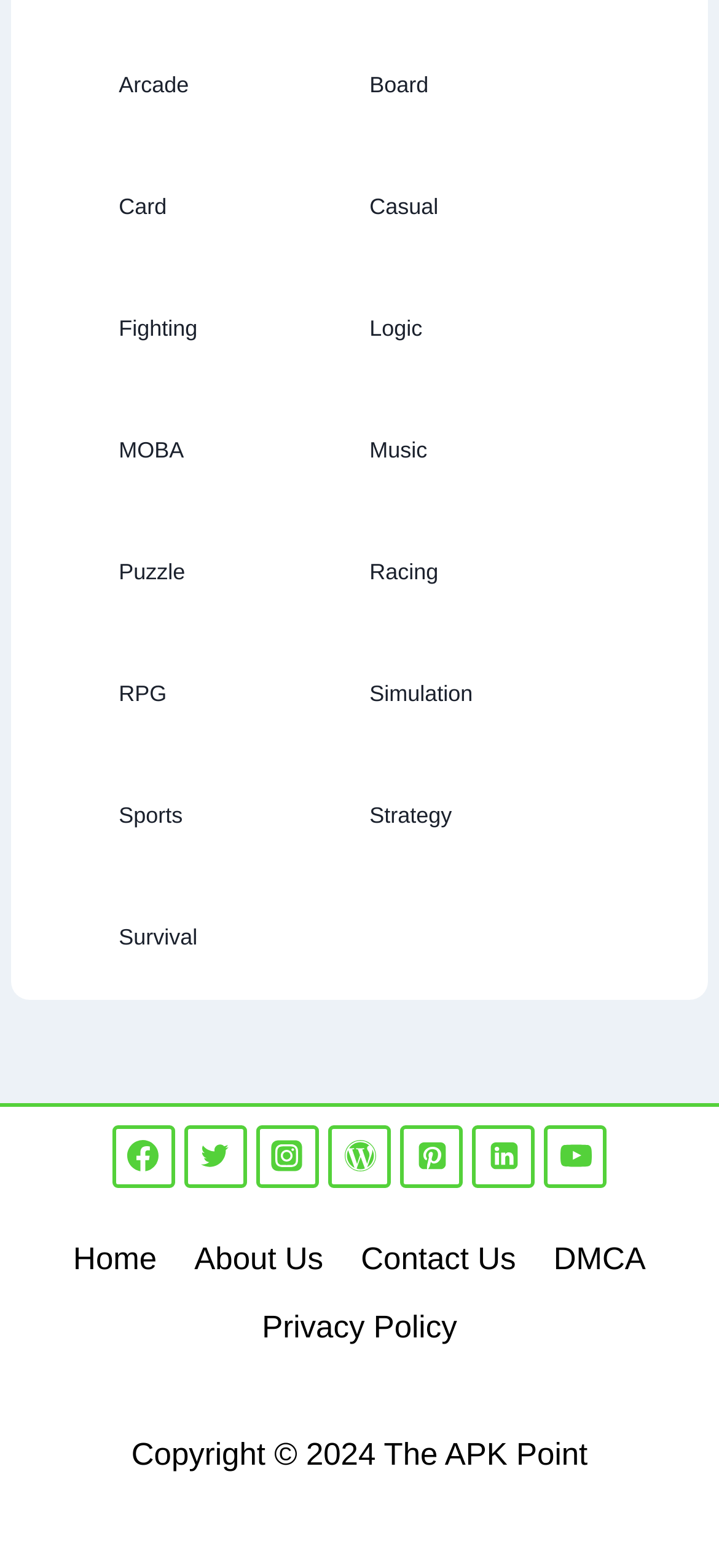How many categories are there?
Respond to the question with a single word or phrase according to the image.

14